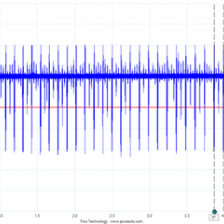Illustrate the scene in the image with a detailed description.

The image depicts a waveform analysis conducted using a PicoScope, illustrating the electrical signal captured from a crank sensor. The blue trace represents the output voltage from the sensor during engine operation, while the red line serves as a baseline for reference. Variations in the blue signal indicate fluctuations in the magnetic field as the phonic wheel interacts with the crank sensor.

This waveform analysis is crucial for diagnosing engine performance issues related to timing and sensor functionality. In the context described in the accompanying text, it was observed that as the engine warms up and the idle speed decreases, the voltage signal from the inductive crank sensor drops, potentially leading to engine shutdown if it falls below a critical threshold. In this case, the waveform demonstrated the potential issue of a slight buckle in the phonic wheel, which was later corrected, confirming the fix after the installation of a new phonic wheel.